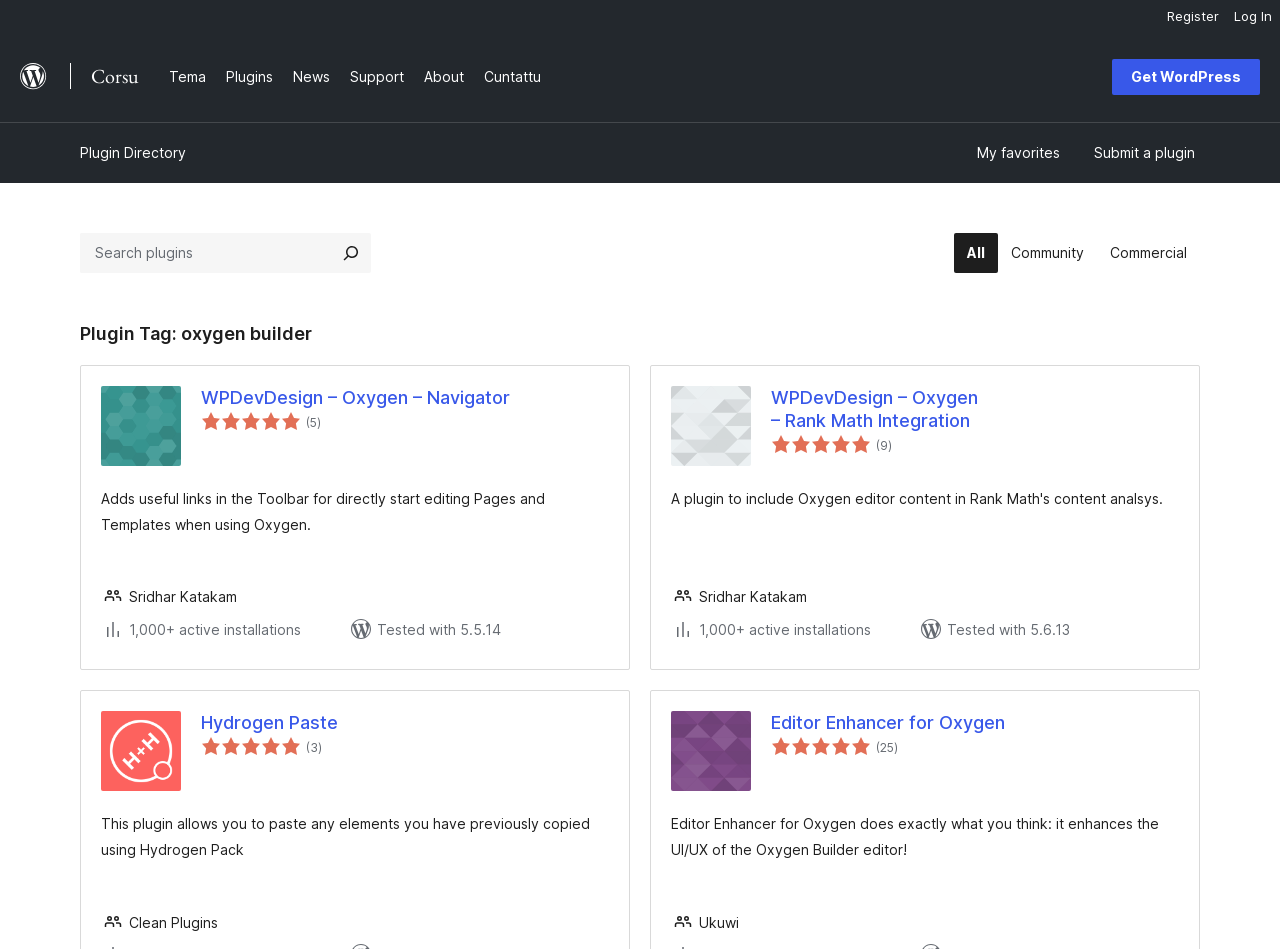Please identify the primary heading on the webpage and return its text.

Plugin Tag: oxygen builder